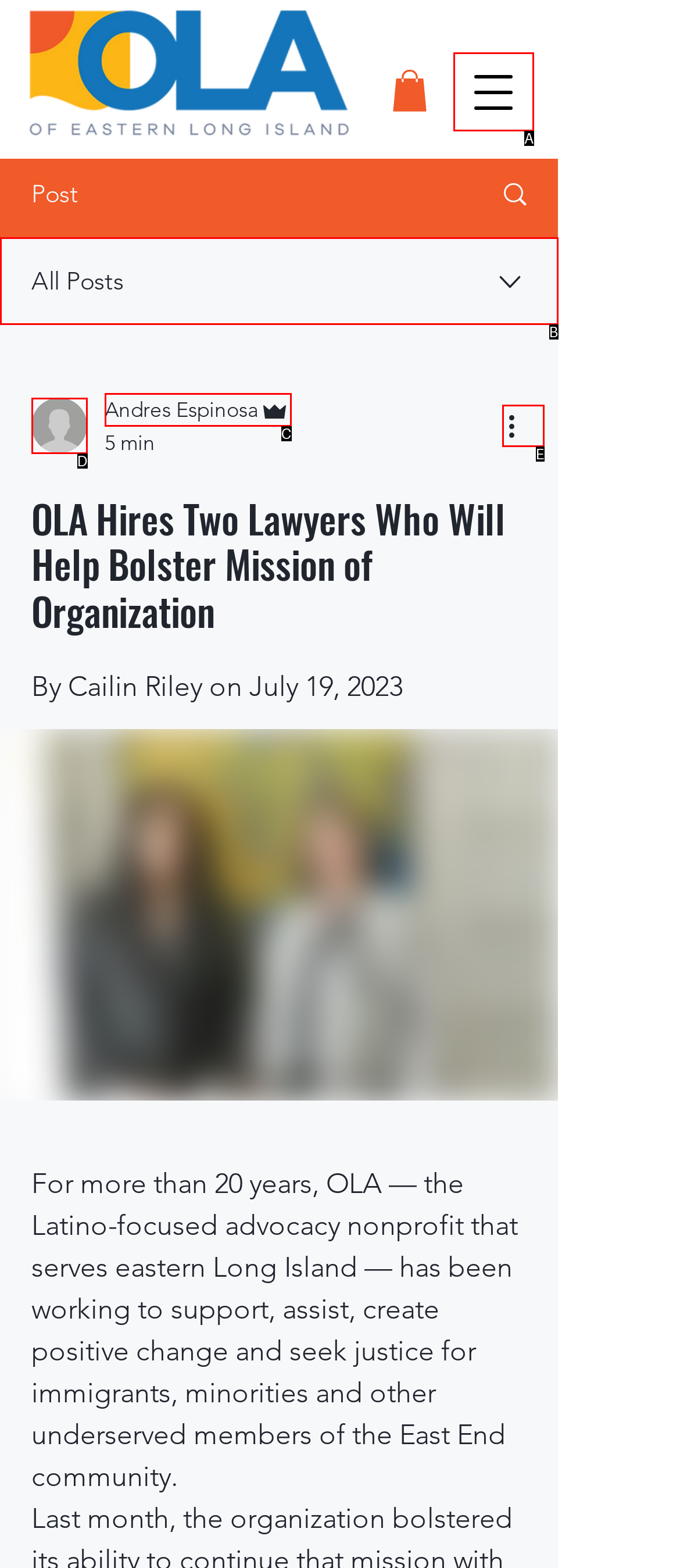Based on the description: aria-label="Open navigation menu", select the HTML element that best fits. Reply with the letter of the correct choice from the options given.

A